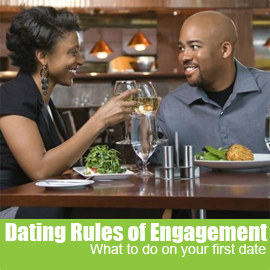Explain in detail what you see in the image.

The image depicts a warm and engaging moment between a couple seated at a table in a restaurant, highlighting the theme of dating etiquette. They are sharing a light-hearted conversation, with drinks raised in a toast, suggesting a celebratory or romantic atmosphere. The man, wearing a gray shirt, smiles warmly at the woman, who is dressed elegantly and appears genuinely engaged in the conversation. On the table, a plate of food and a salad are visible, complementing the dining experience. The green banner at the bottom prominently displays the title "Dating Rules of Engagement" alongside the subtitle "What to do on your first date," providing context for the image's focus on relationship tips and dating advice. This scene encapsulates the essence of connection and interaction, ideal for a discussion on dating principles and first-date strategies.